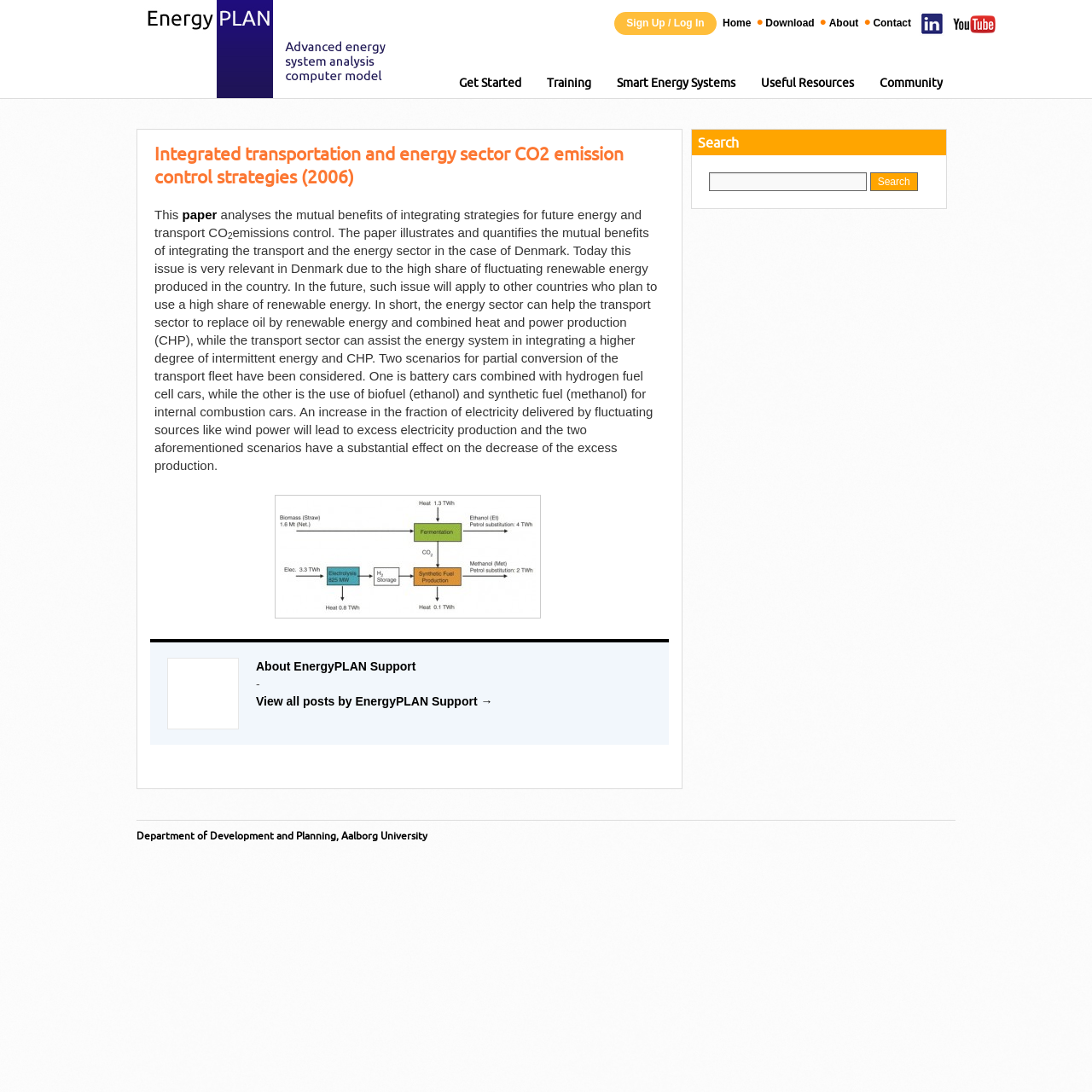Please extract and provide the main headline of the webpage.

Integrated transportation and energy sector CO2 emission control strategies (2006)